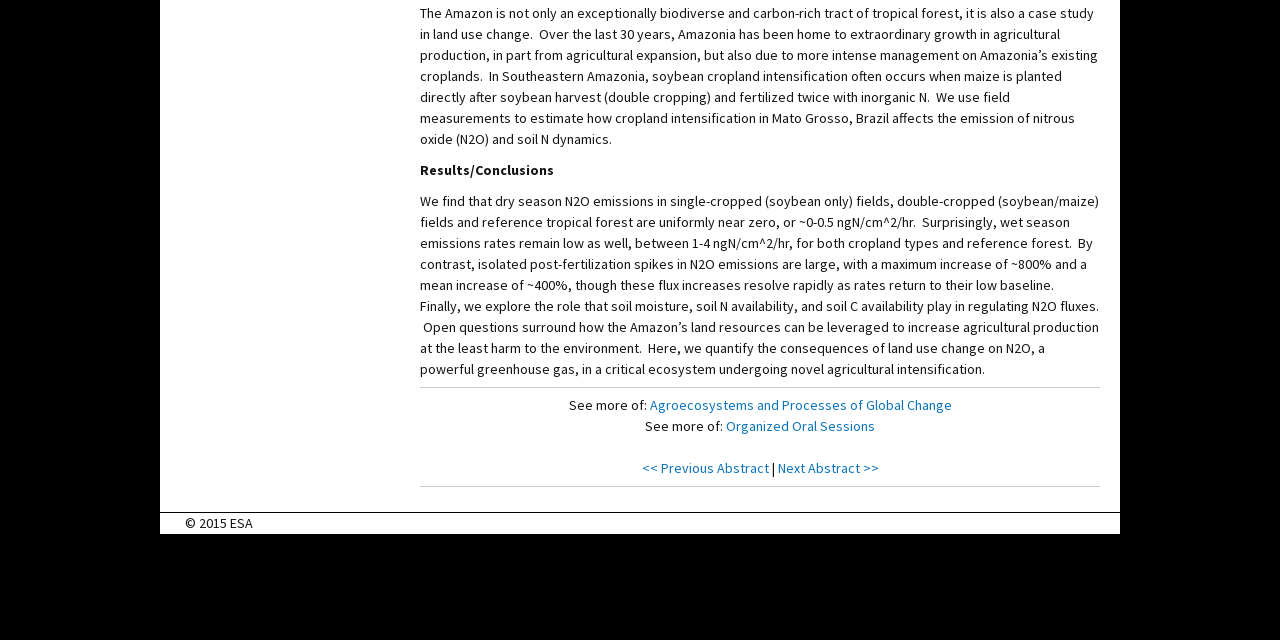From the webpage screenshot, predict the bounding box of the UI element that matches this description: "Next Abstract >>".

[0.607, 0.717, 0.686, 0.746]